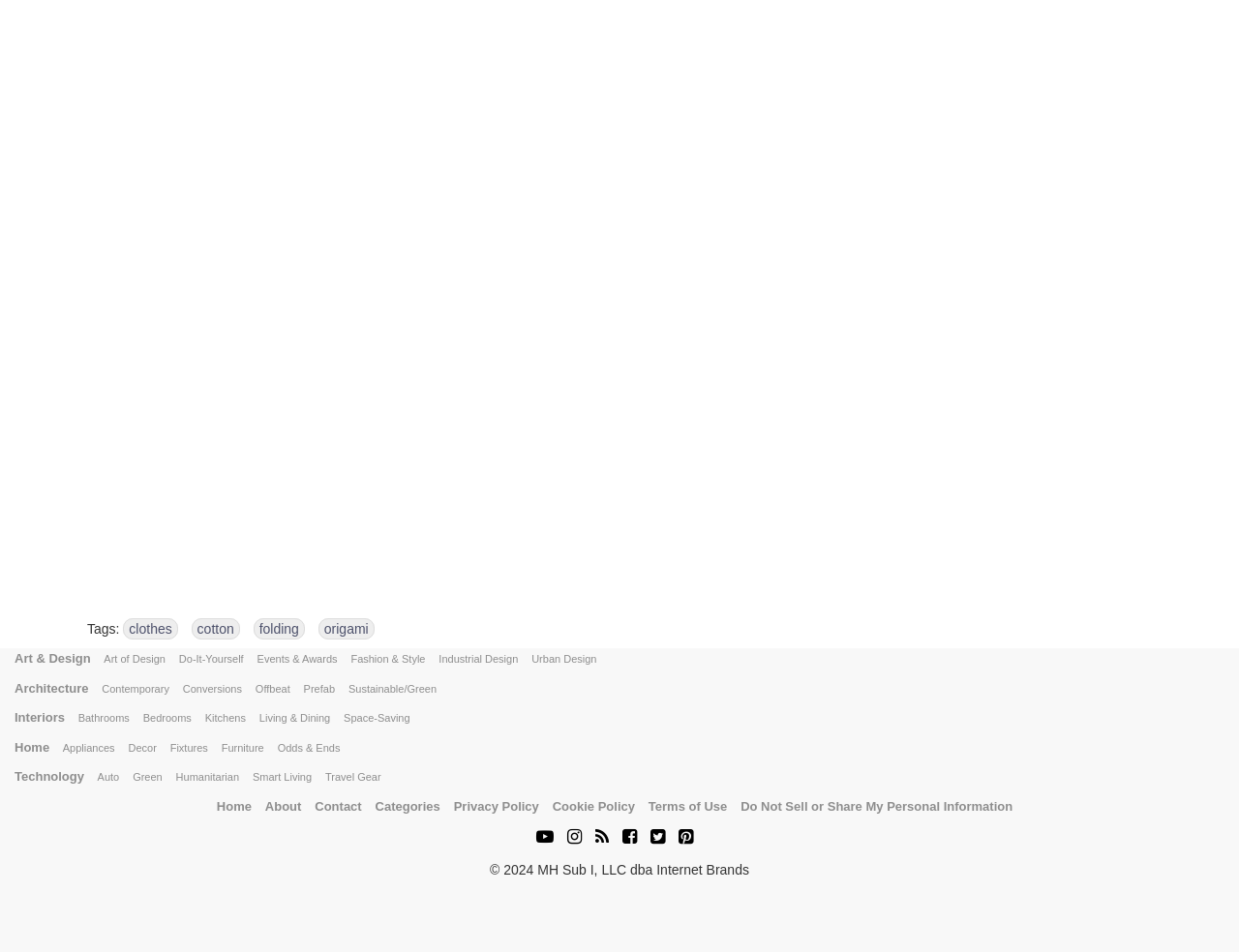Please find the bounding box coordinates for the clickable element needed to perform this instruction: "Explore the 'Sustainable/Green' design option".

[0.281, 0.717, 0.352, 0.729]